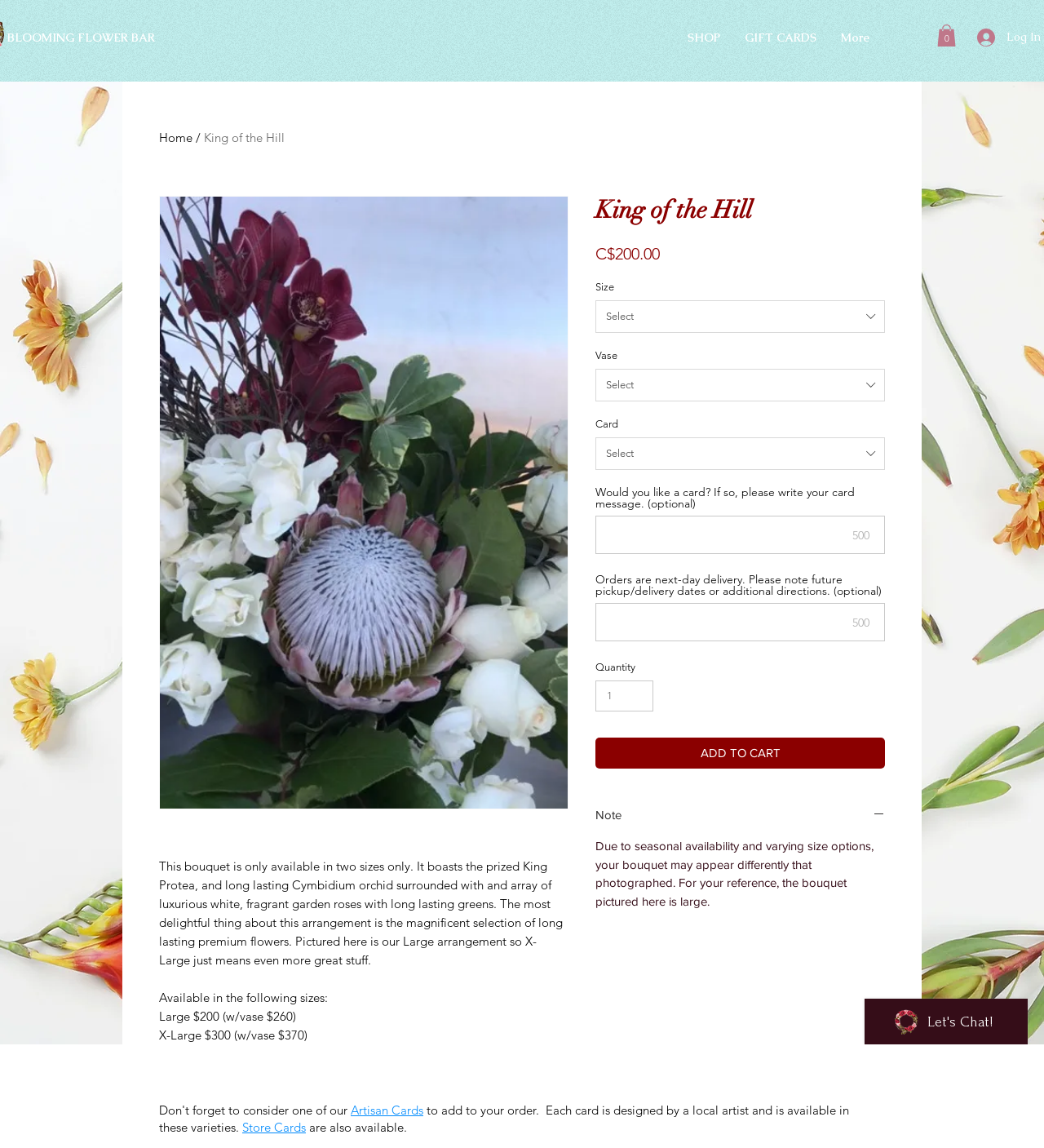Write a detailed summary of the webpage.

This webpage is about a flower bouquet called "King of the Hill" from Blooming Flower Bar. At the top right corner, there is a login button and a cart icon with a link to view the cart contents. Below that, there is a navigation menu with links to "SHOP", "GIFT CARDS", and "More". On the left side, there is a link to "BLOOMING FLOWER BAR".

The main content of the page is an article about the "King of the Hill" bouquet. It features a large image of the bouquet, accompanied by a detailed description of the flowers used, including King Protea, Cymbidium orchid, and garden roses. The description also mentions that the bouquet is available in two sizes: Large and X-Large.

Below the image, there are several sections to customize the order. The first section allows users to select the size of the bouquet, with options for Large and X-Large. The second section is for selecting a vase, with a dropdown list to choose from. The third section is for adding a card, with a text box to enter a message. The fourth section is for entering additional instructions or notes for the order.

There are also several buttons and links on the page, including an "ADD TO CART" button, a "Note" button, and links to "Artisan Cards" and "Store Cards". At the bottom of the page, there is an iframe for Wix Chat.

Overall, the webpage is designed to showcase the "King of the Hill" bouquet and allow users to customize and purchase it online.